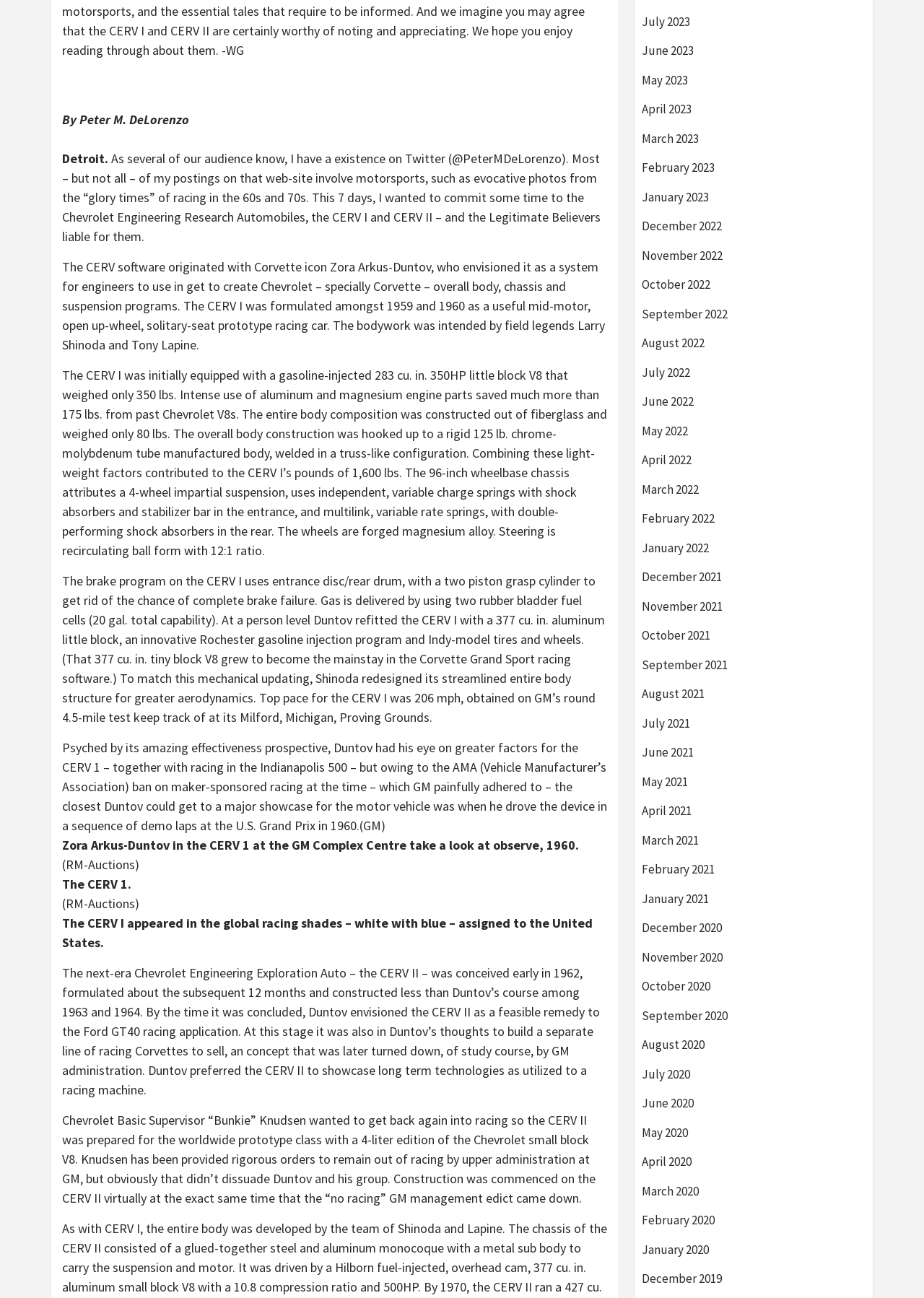Identify the bounding box coordinates for the UI element that matches this description: "https://www.youtube.com/watch?v=aOVnw7sdMZE".

None